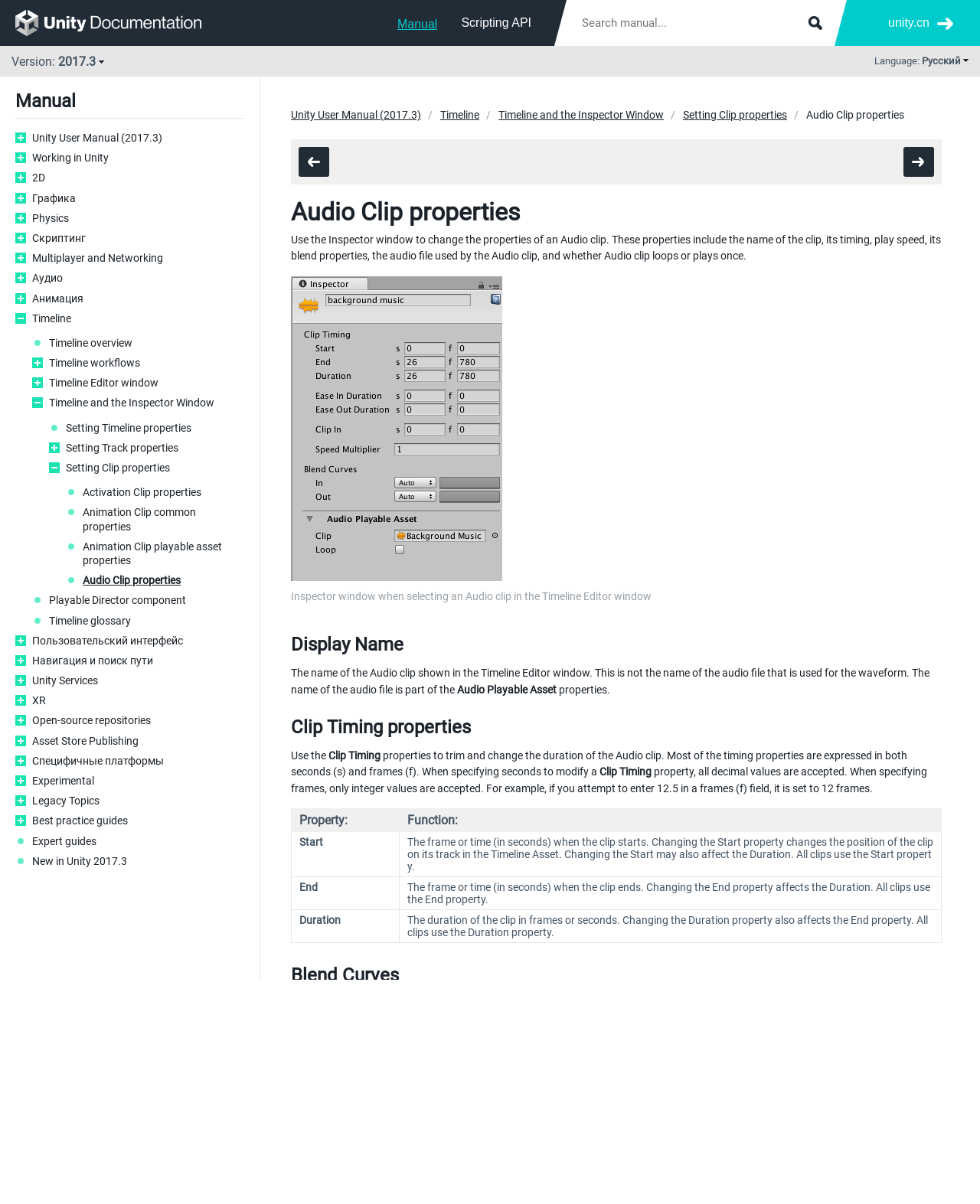Indicate the bounding box coordinates of the clickable region to achieve the following instruction: "Edit the Clip Timing properties."

[0.297, 0.59, 0.961, 0.611]